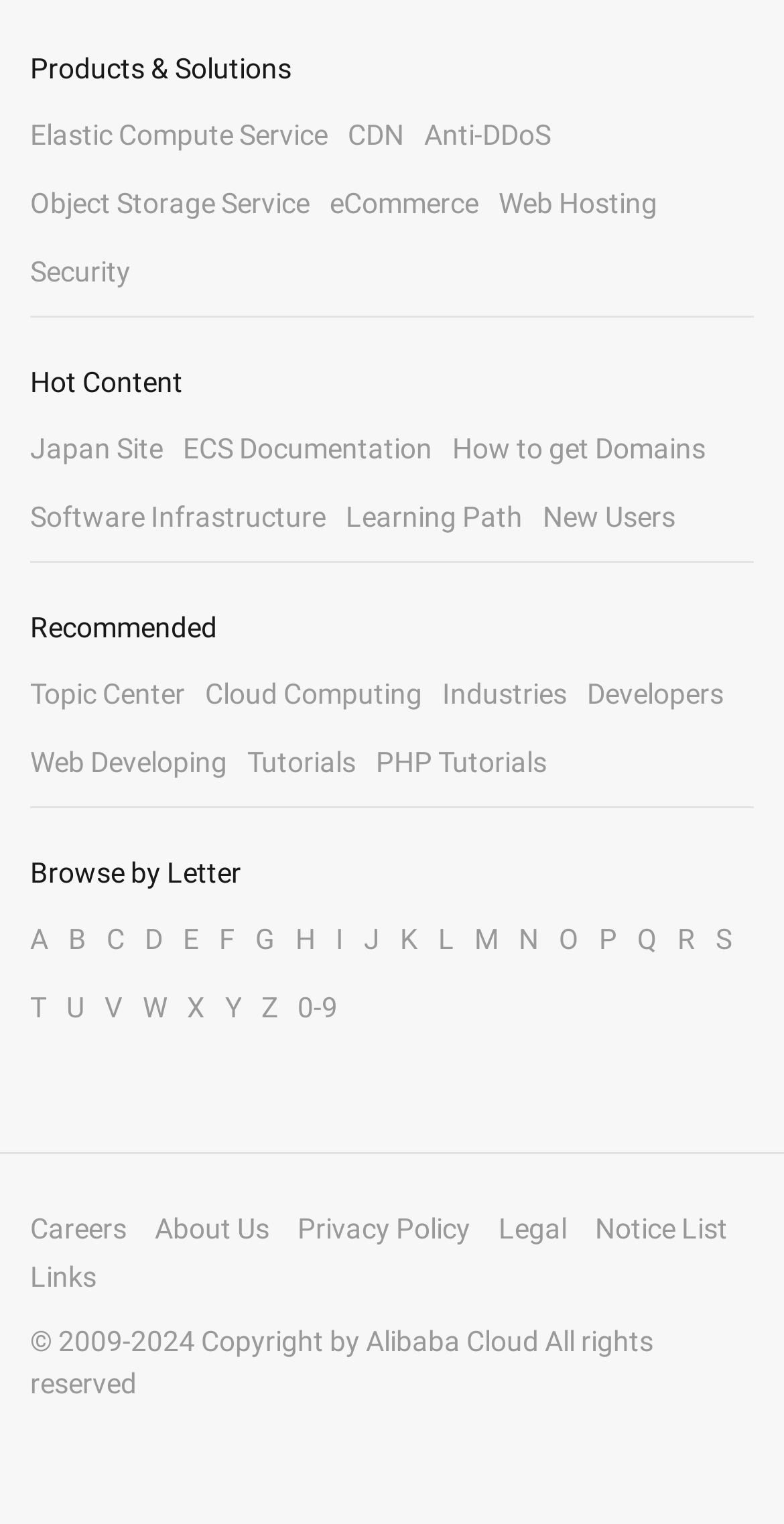Identify the bounding box coordinates necessary to click and complete the given instruction: "View Careers".

[0.038, 0.796, 0.162, 0.817]